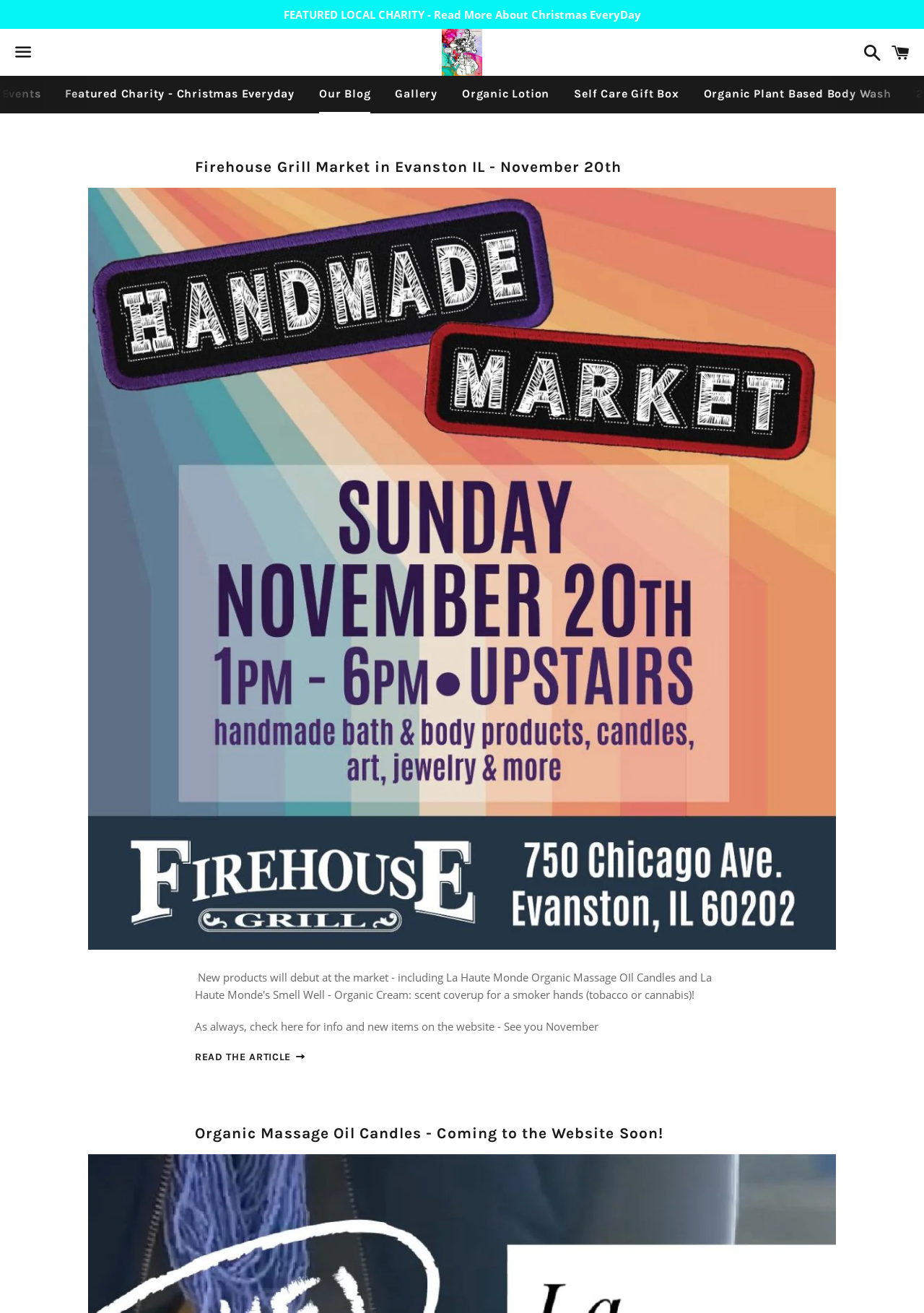Give a one-word or short phrase answer to the question: 
Where is the 'Menu' button located?

Top left corner